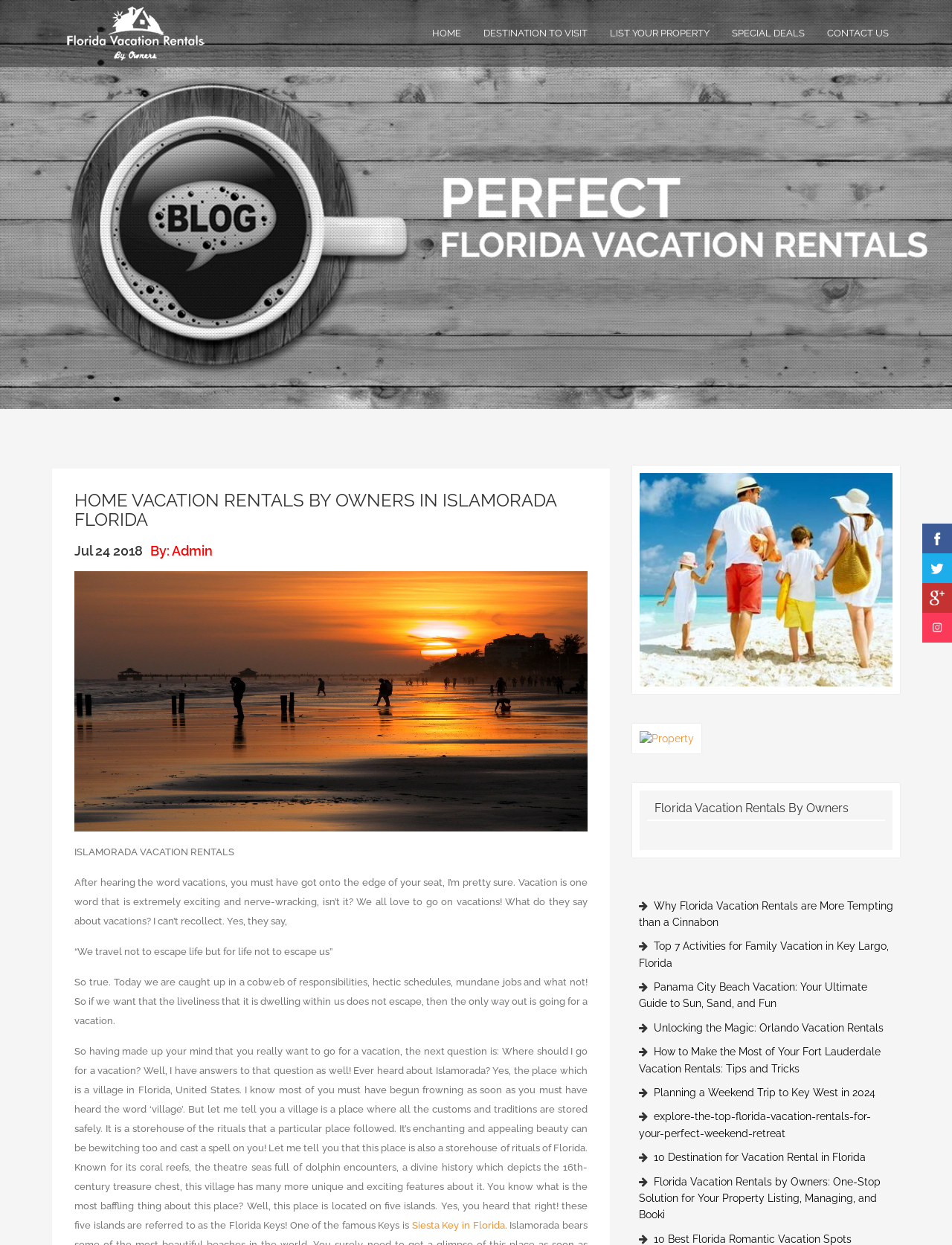What is the purpose of going on a vacation according to the website?
Look at the image and respond to the question as thoroughly as possible.

The website quotes 'We travel not to escape life but for life not to escape us', suggesting that the purpose of going on a vacation is to rejuvenate and not let the monotony of daily life take over.